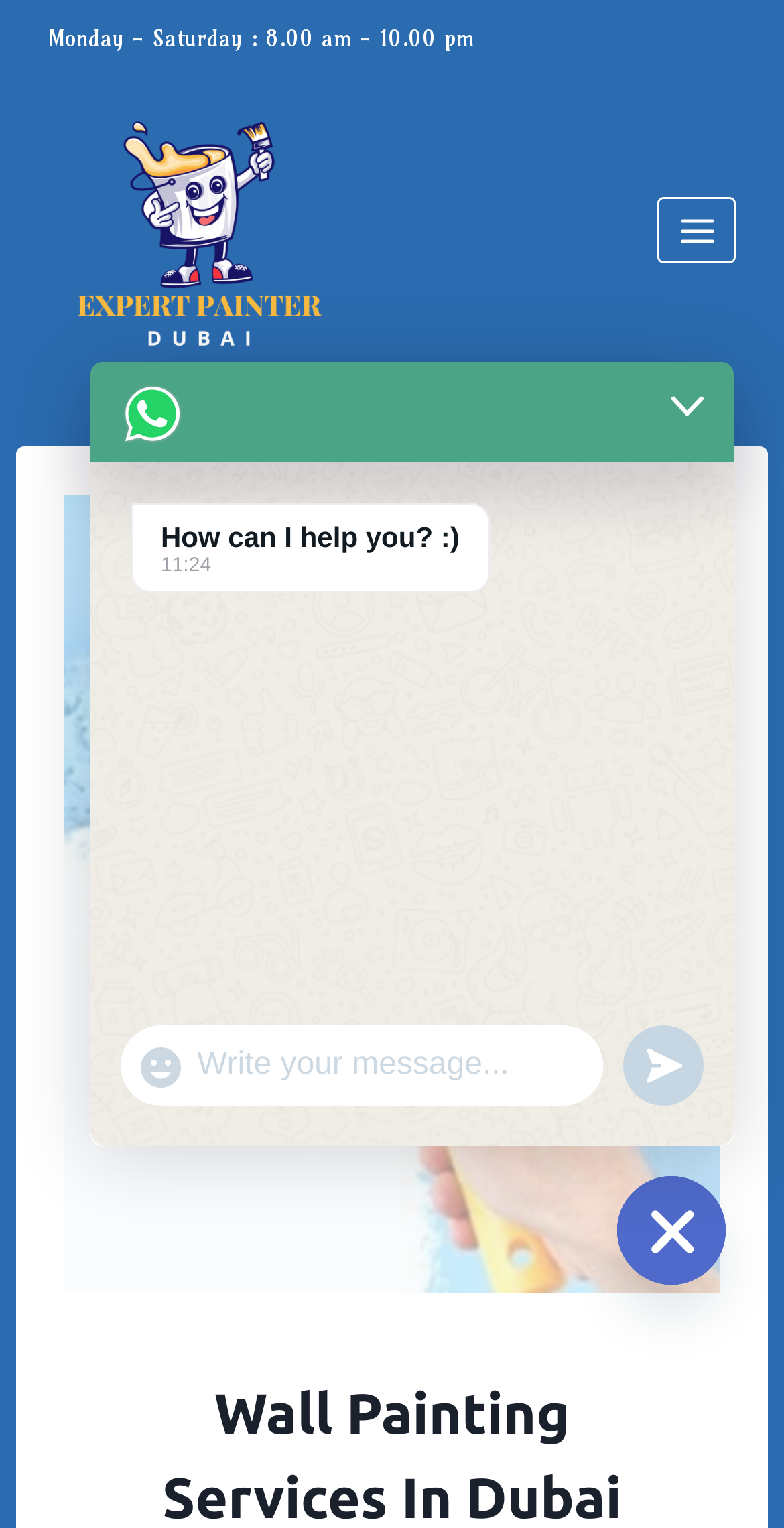Refer to the image and provide an in-depth answer to the question: 
What is the current time displayed on the webpage?

The current time displayed on the webpage can be found in the static text element located near the chat box, which states '11:24'.